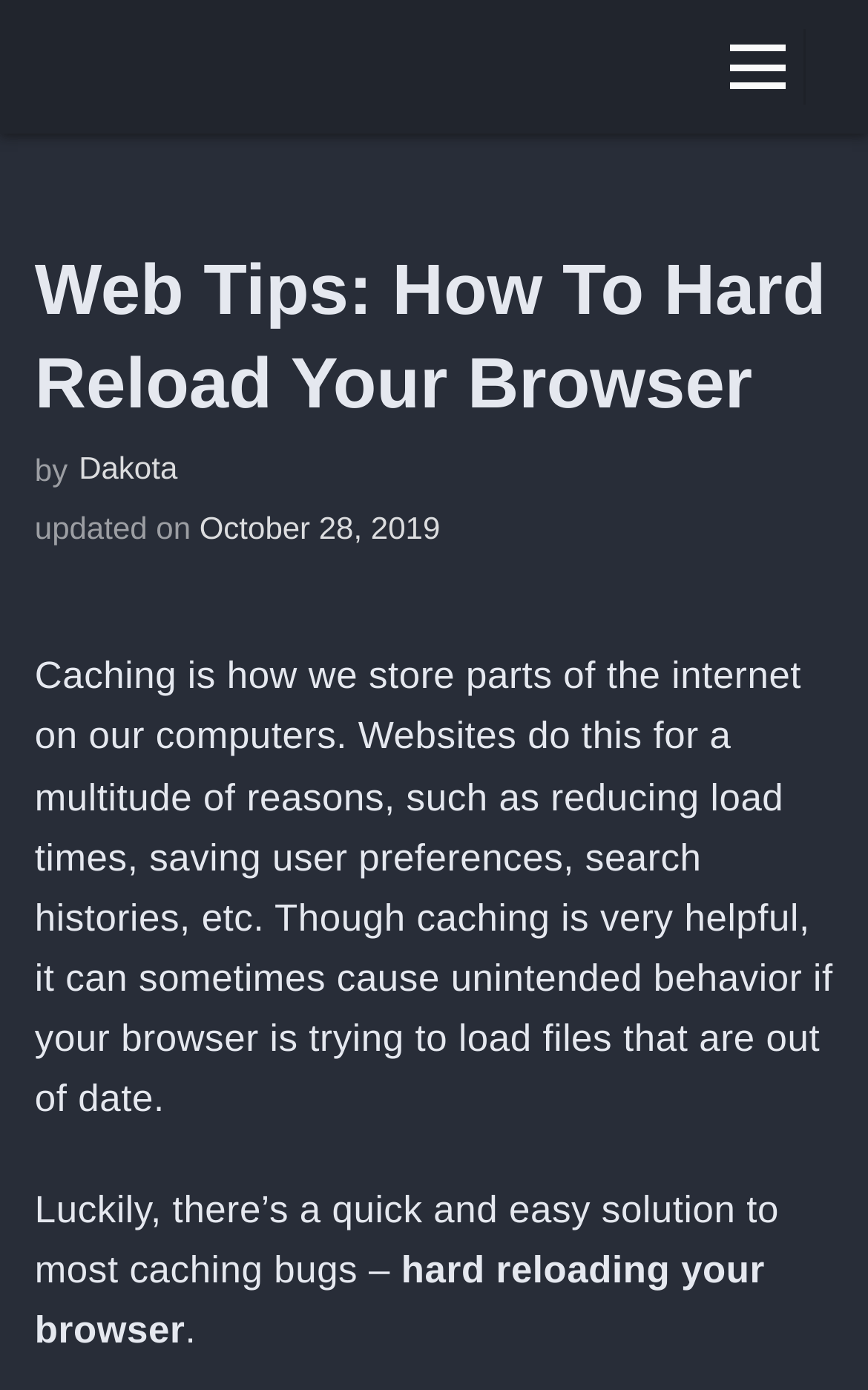Provide an in-depth caption for the elements present on the webpage.

The webpage is about a web tip on how to hard reload a browser, written by Dakota Kearns. At the top left, there is a small image of Dakota Kearns, accompanied by a link to their name. Next to it, there is another link to Dakota Kearns. On the top right, there are two buttons, one next to the other.

Below the top section, there is a header that spans almost the entire width of the page. The header contains the title "Web Tips: How To Hard Reload Your Browser" in a large font, followed by the author's name "Dakota" and the update date "October 28, 2019".

The main content of the page is a block of text that explains what caching is and how it can cause unintended behavior in browsers. The text is divided into three paragraphs, with the first paragraph explaining the benefits of caching, the second paragraph describing the problems it can cause, and the third paragraph introducing the solution to these problems, which is hard reloading the browser.